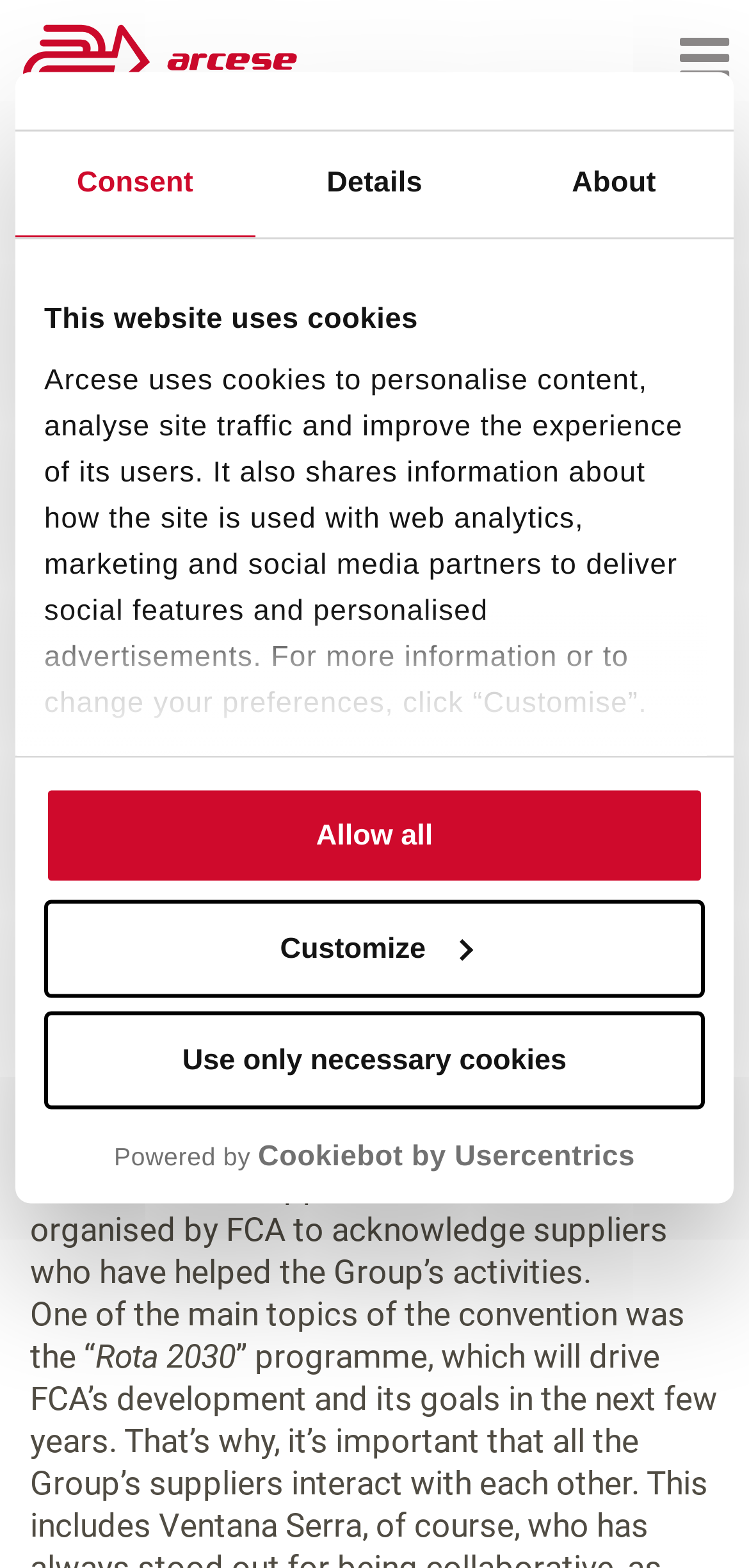Please locate and generate the primary heading on this webpage.

VENTANA SERRA BRAZIL RECEIVES THE BEST SUPPLY CHAIN SUPPLIER AWARD FOR THE LATAM REGION FROM FCA